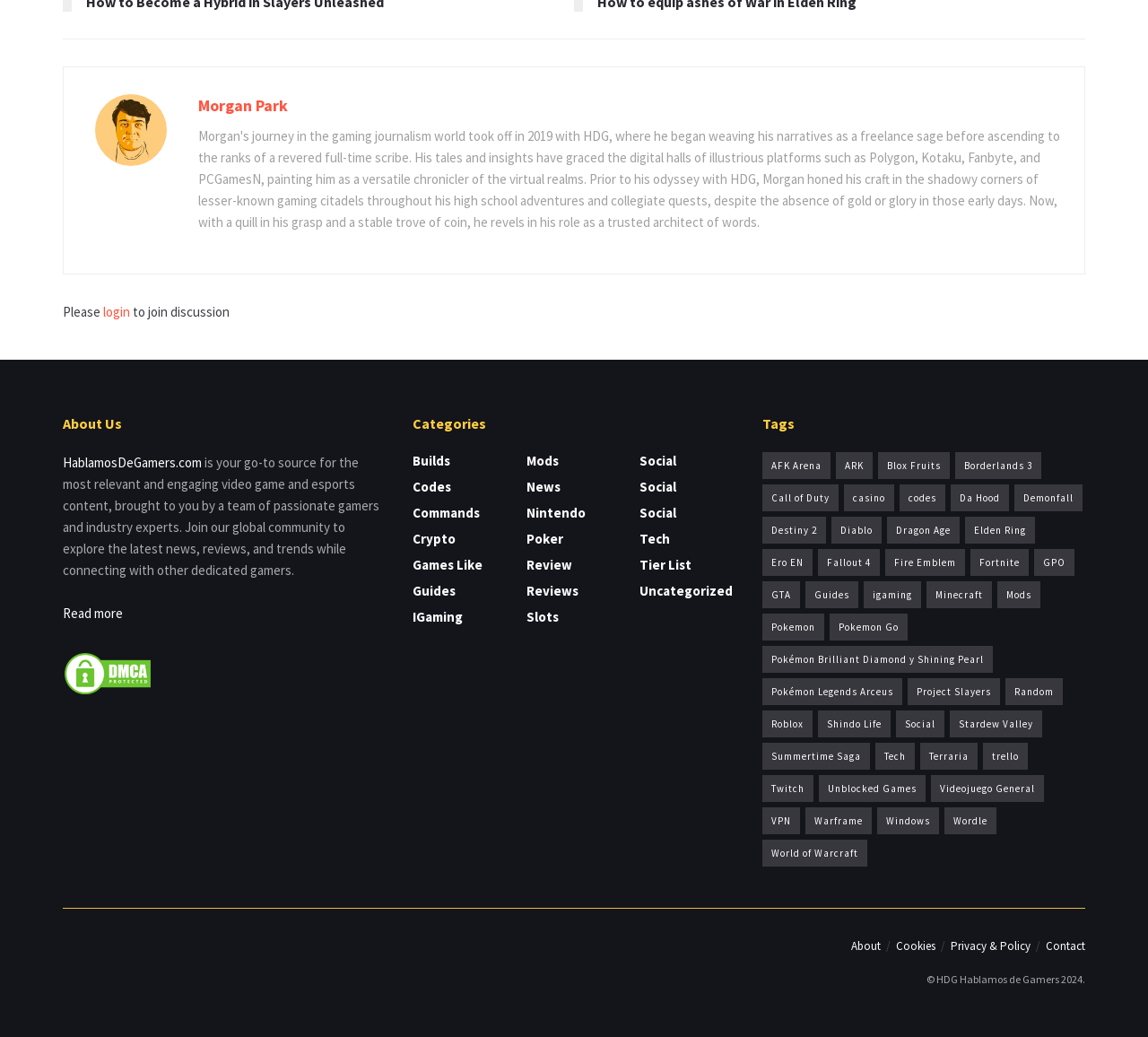How many categories are listed on the webpage?
Provide an in-depth and detailed answer to the question.

The categories are listed under the 'Categories' heading, and there are 14 links listed, including 'Builds', 'Codes', 'Commands', and so on.